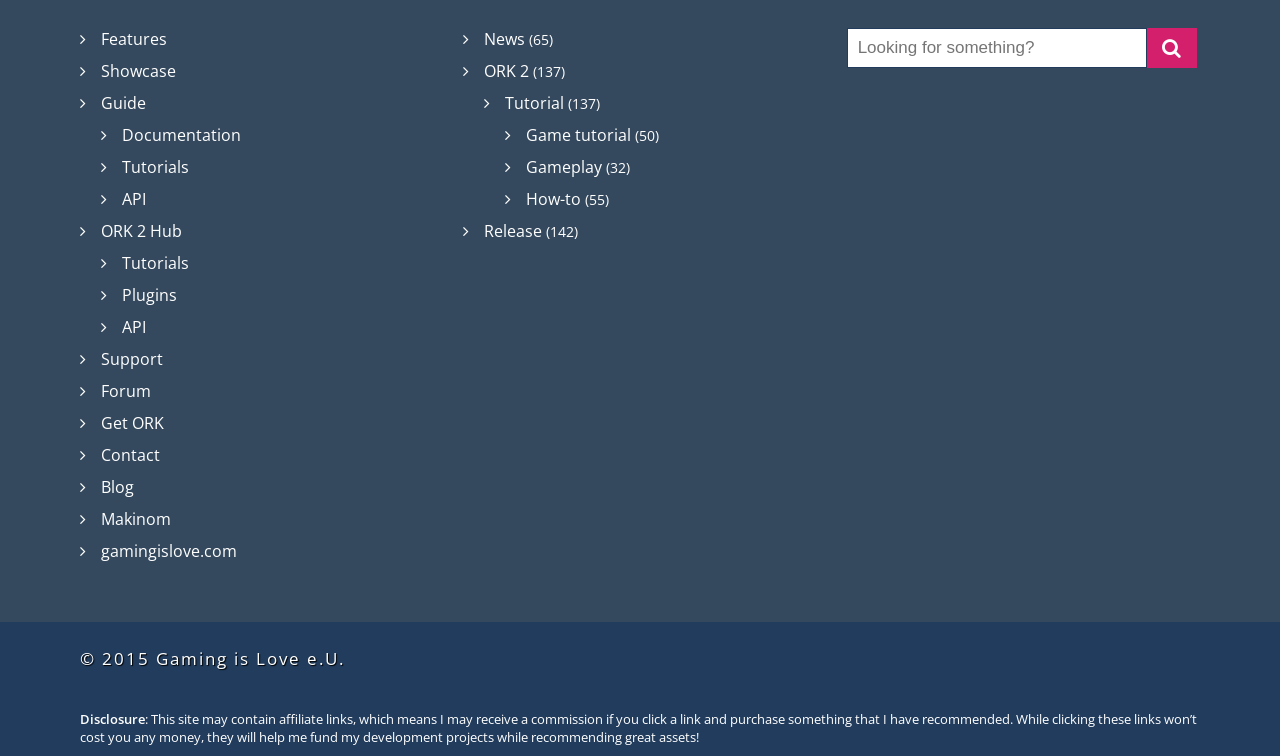Provide a short answer using a single word or phrase for the following question: 
What is the topic of the tutorial mentioned on the webpage?

Game tutorial